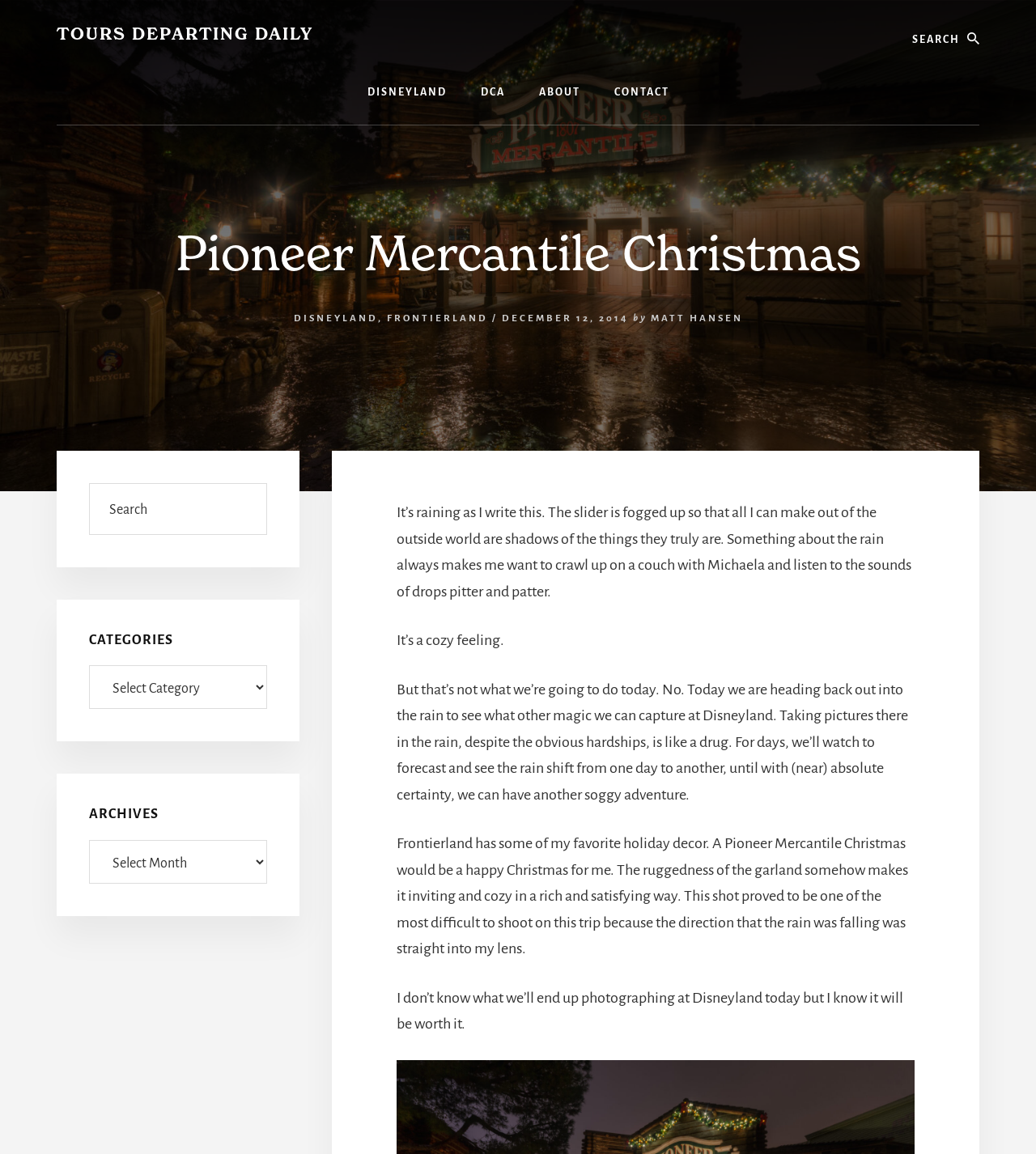Use a single word or phrase to answer the following:
What is the date of the blog post?

December 12, 2014